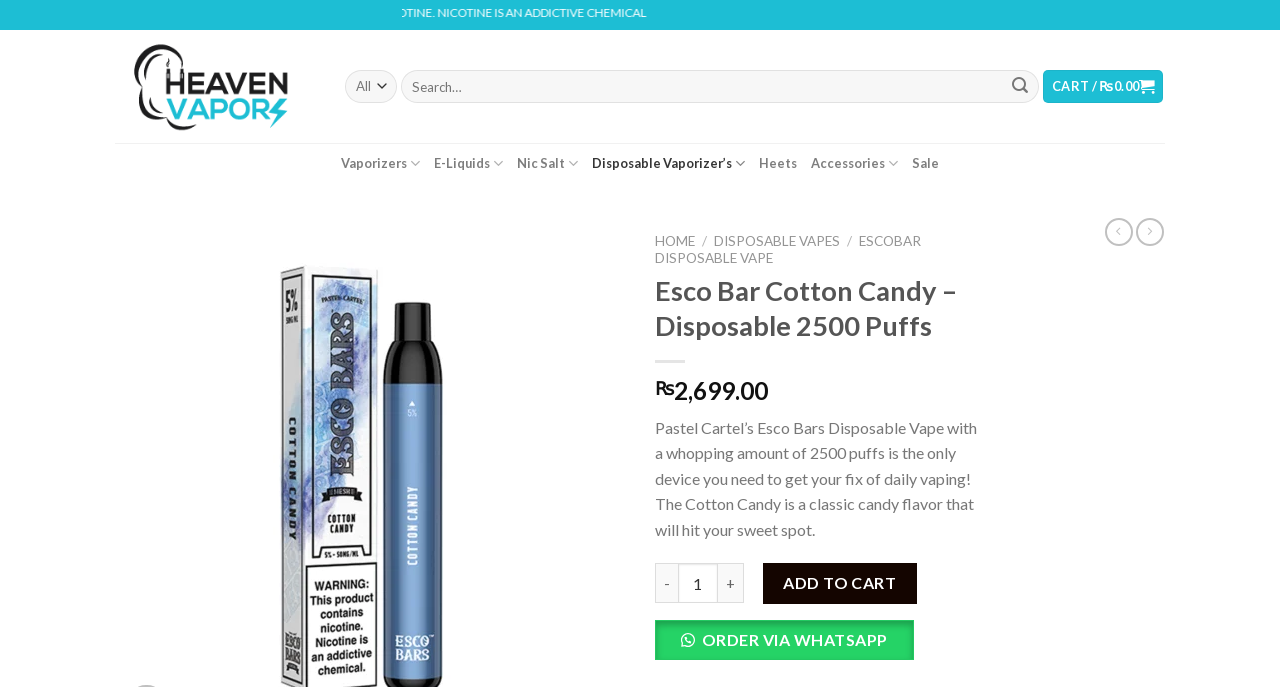What is the alternative way to order the product?
Please give a detailed answer to the question using the information shown in the image.

The webpage provides an alternative way to order the product, which is through WhatsApp. This option is presented as a button labeled 'ORDER VIA WHATSAPP', indicating that customers can use WhatsApp to place their orders instead of using the traditional checkout process.